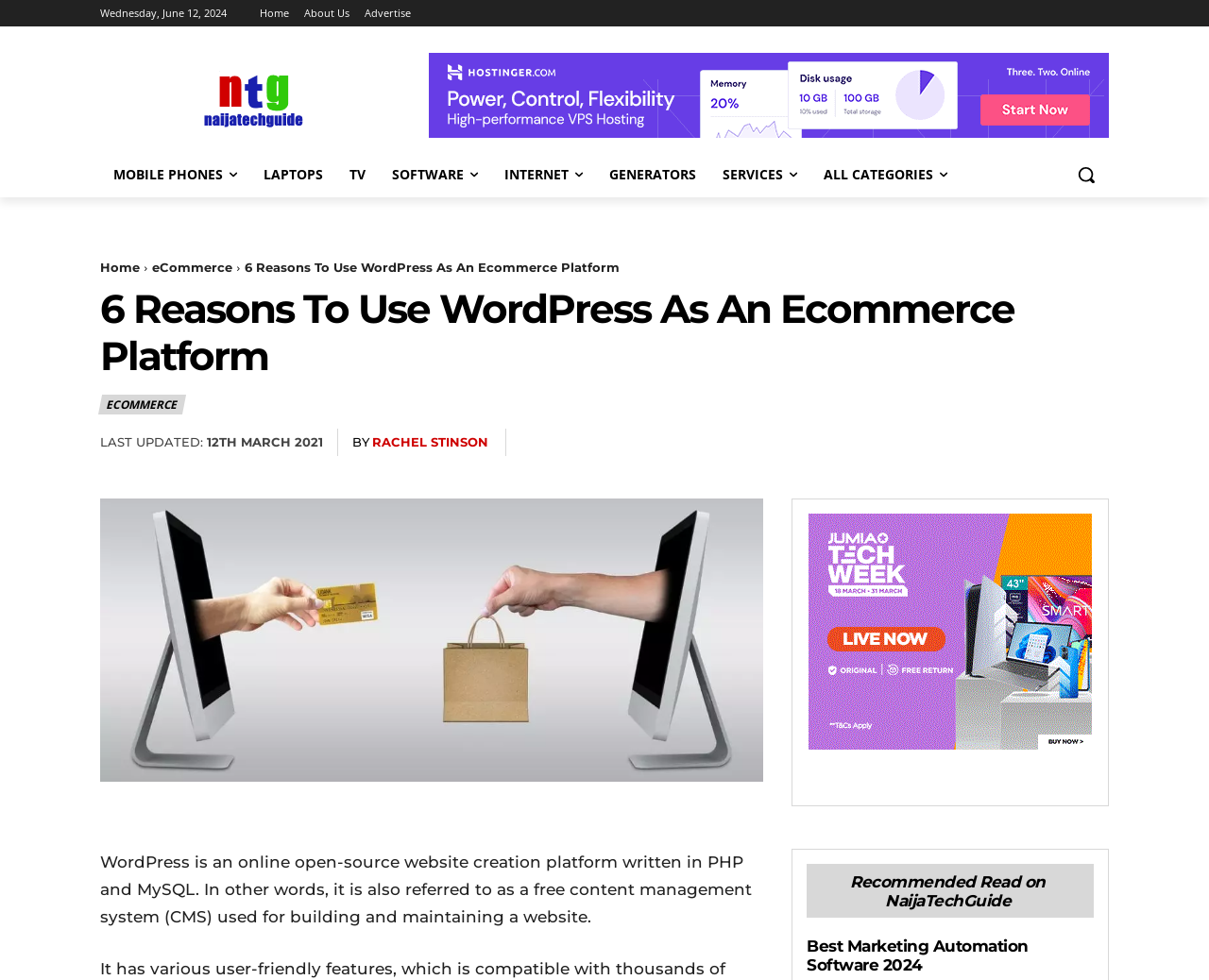Please determine the bounding box coordinates of the section I need to click to accomplish this instruction: "Learn about 'Best Marketing Automation Software 2024'".

[0.667, 0.956, 0.85, 0.994]